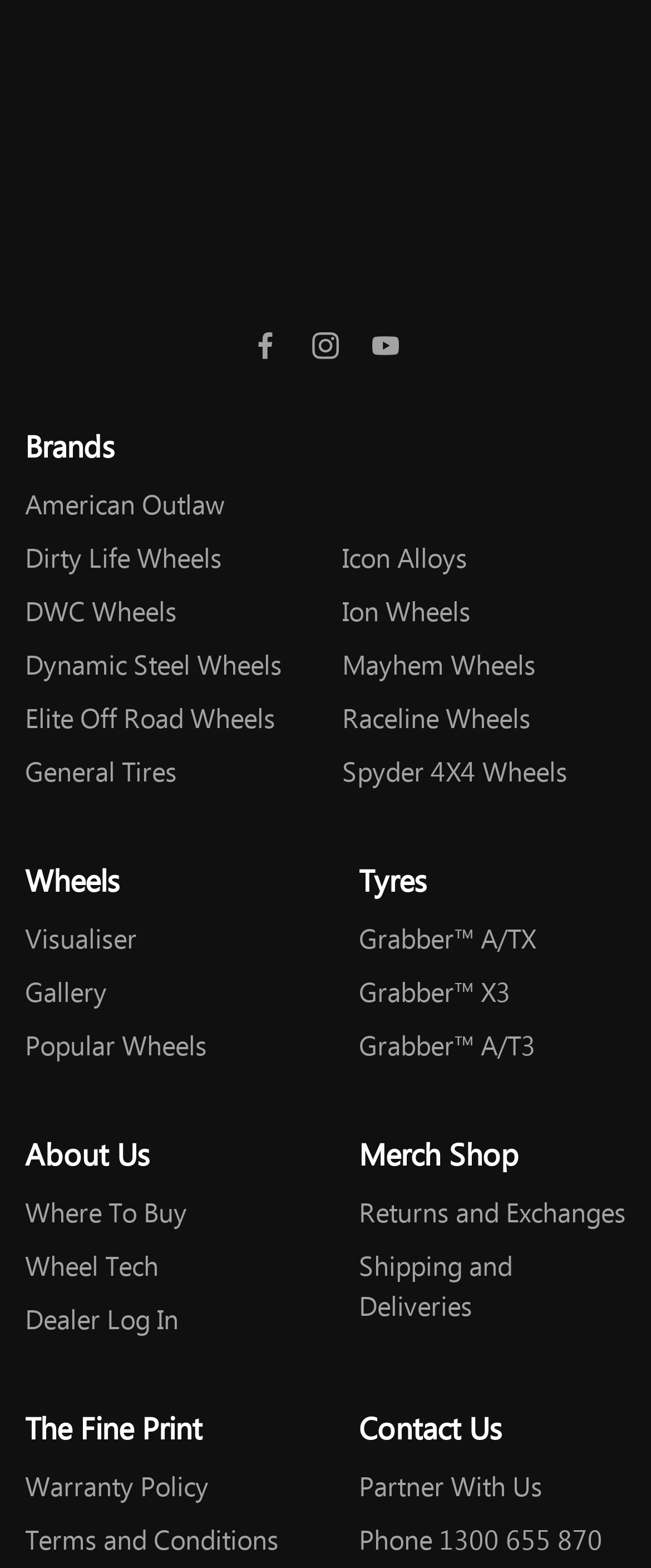Locate the bounding box coordinates of the area to click to fulfill this instruction: "Learn about Grabber A/TX tyres". The bounding box should be presented as four float numbers between 0 and 1, in the order [left, top, right, bottom].

[0.551, 0.585, 0.823, 0.613]